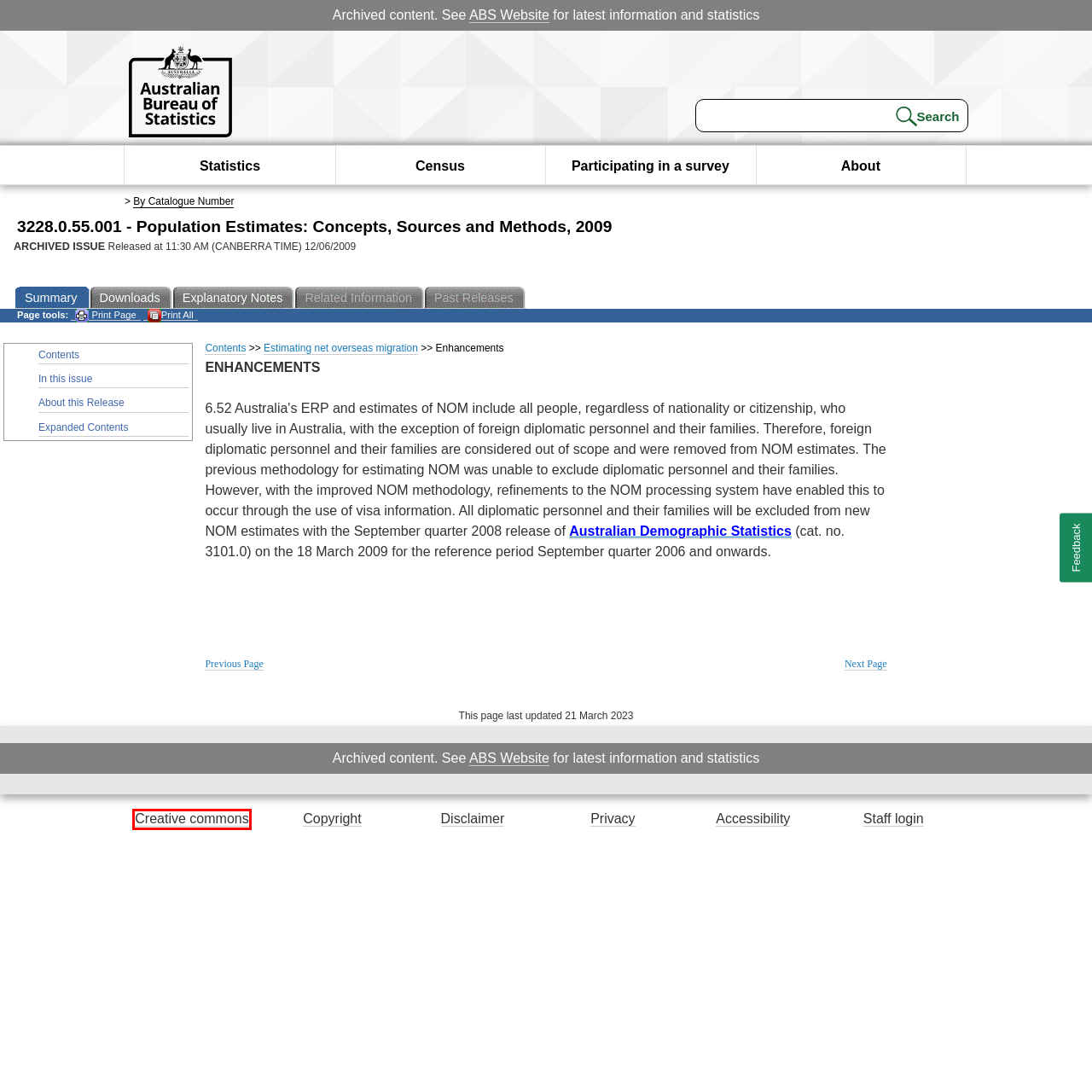Look at the screenshot of a webpage where a red bounding box surrounds a UI element. Your task is to select the best-matching webpage description for the new webpage after you click the element within the bounding box. The available options are:
A. Statistics | Australian Bureau of Statistics
B. Staff Login Options | Australian Bureau of Statistics
C. Privacy at the ABS | Australian Bureau of Statistics
D. Australian Bureau of Statistics
E. 3101.0 -  Australian Demographic Statistics, Sep 2008
F. About | Australian Bureau of Statistics
G. Website privacy, copyright and disclaimer | Australian Bureau of Statistics
H. Census | Australian Bureau of Statistics

G